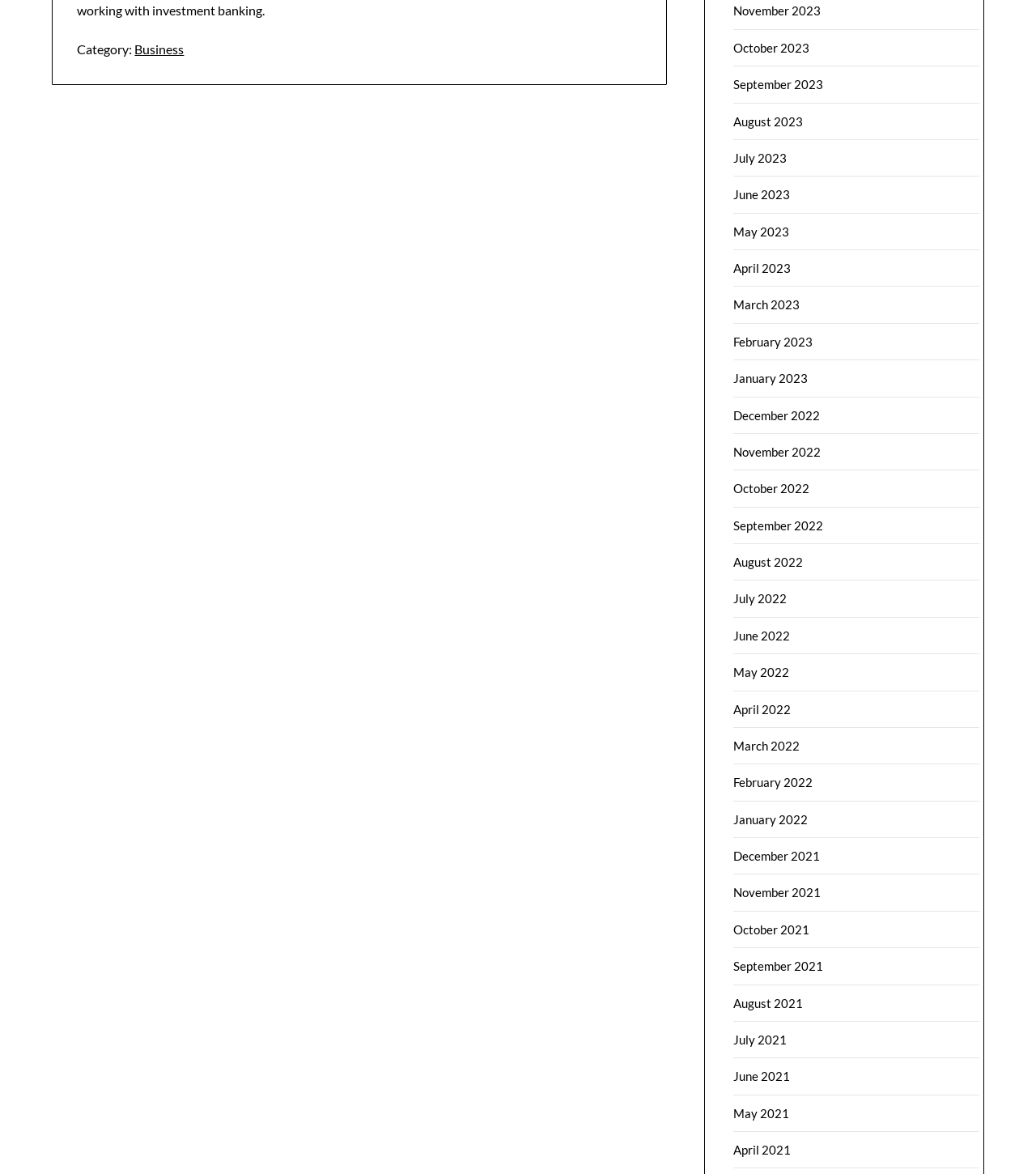Give a succinct answer to this question in a single word or phrase: 
What is the category of the webpage?

Business